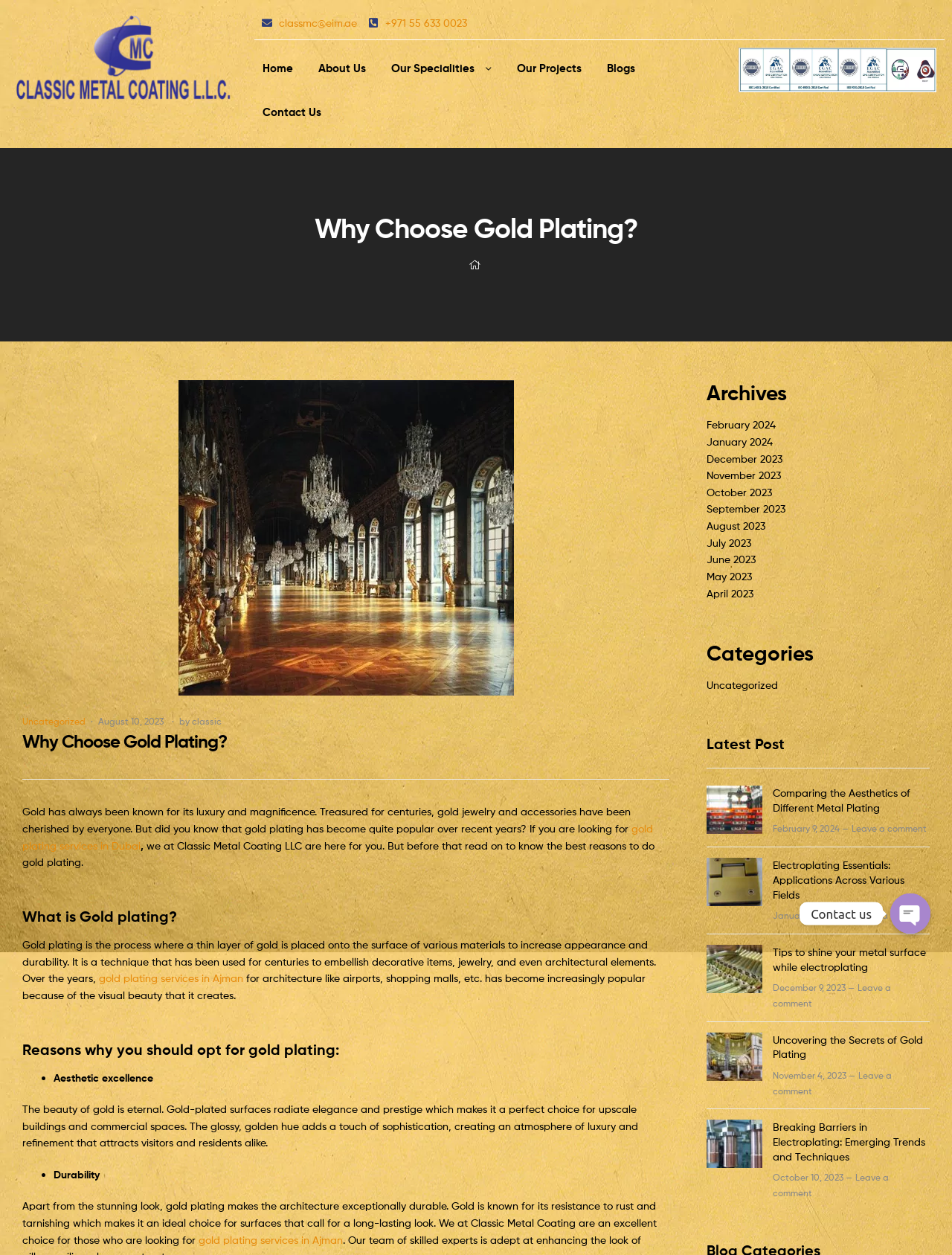Identify the bounding box coordinates of the area you need to click to perform the following instruction: "View the 'Our Projects' page".

[0.532, 0.038, 0.623, 0.072]